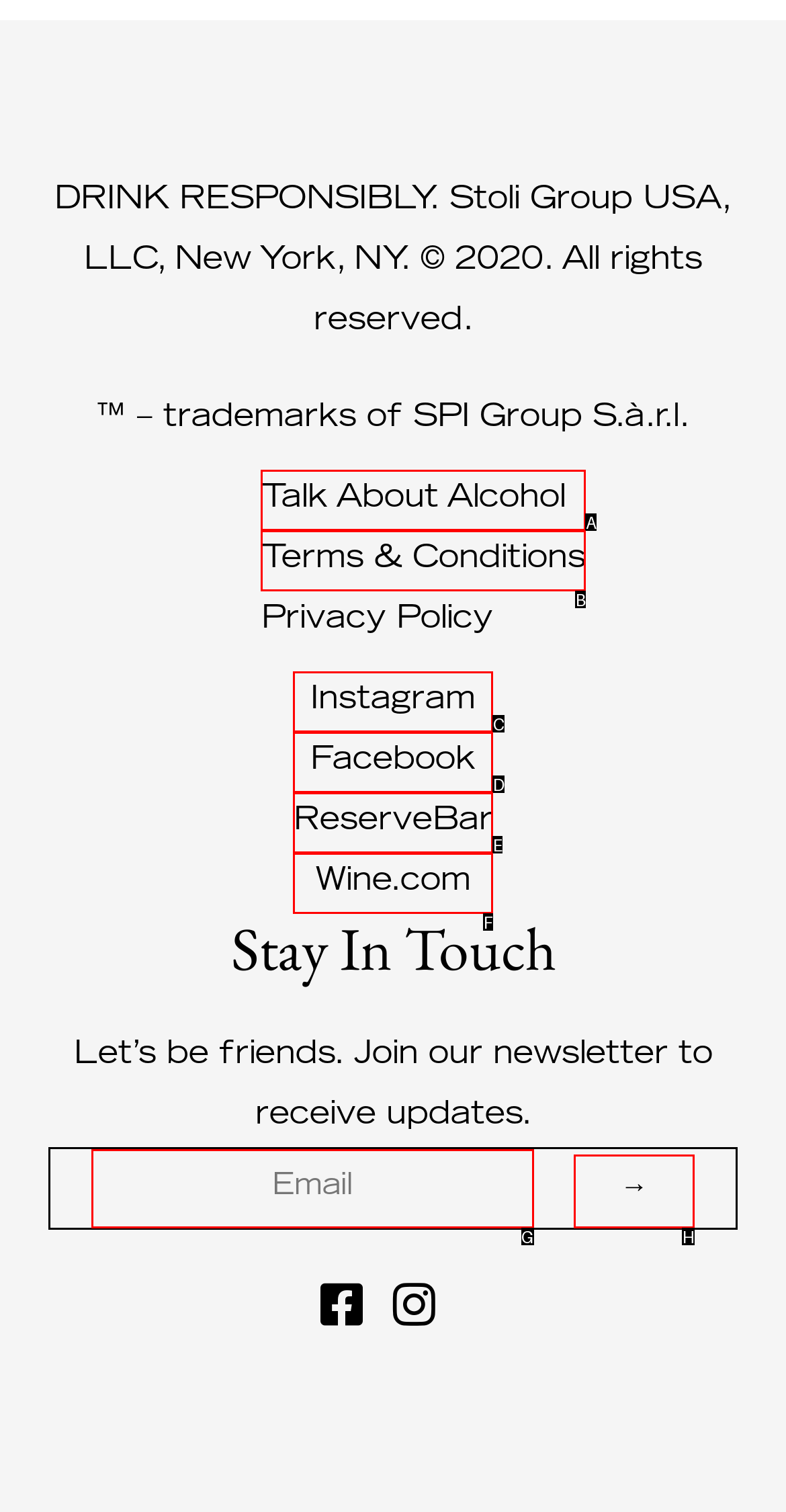Which HTML element fits the description: Instagram? Respond with the letter of the appropriate option directly.

C